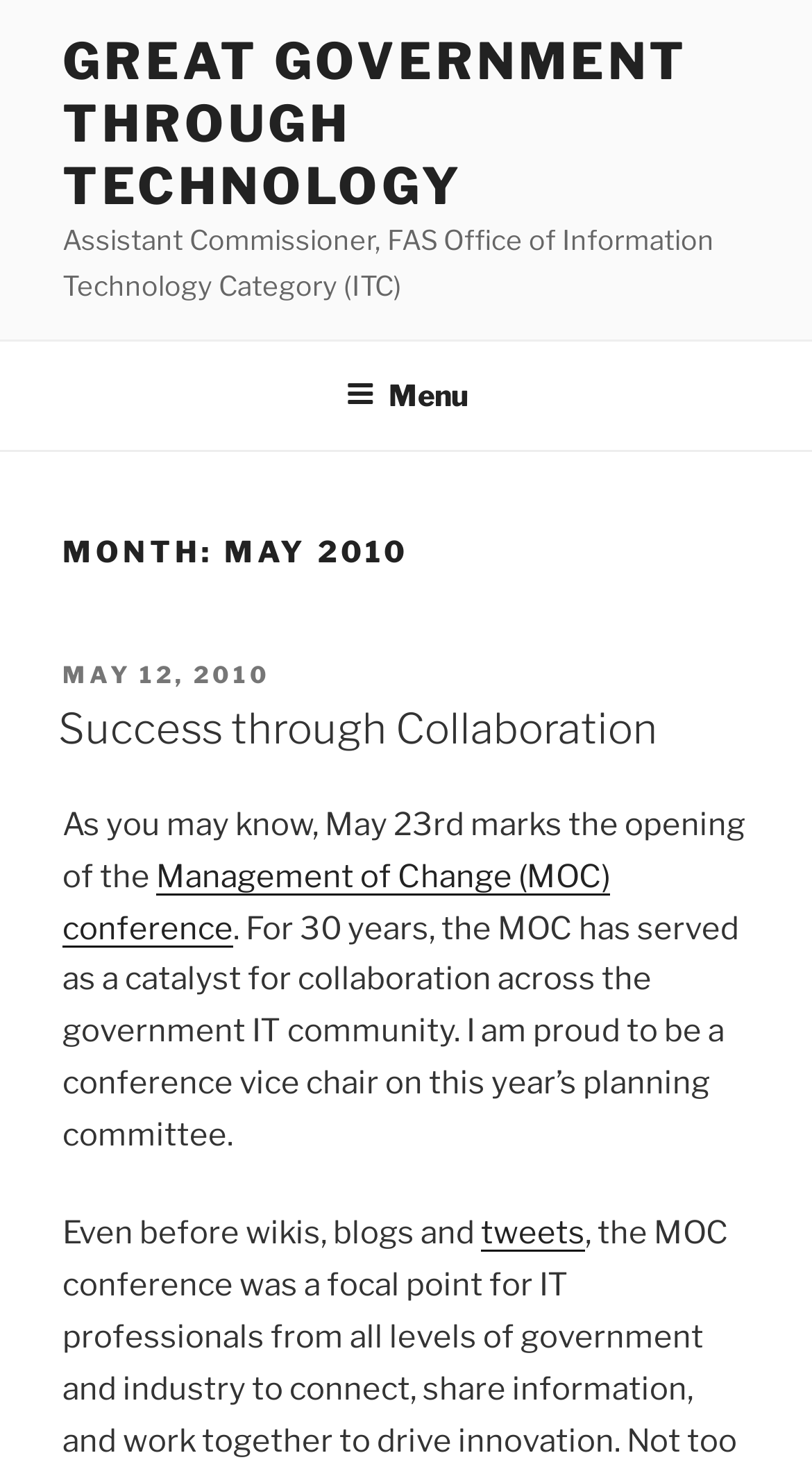Determine the main heading text of the webpage.

MONTH: MAY 2010